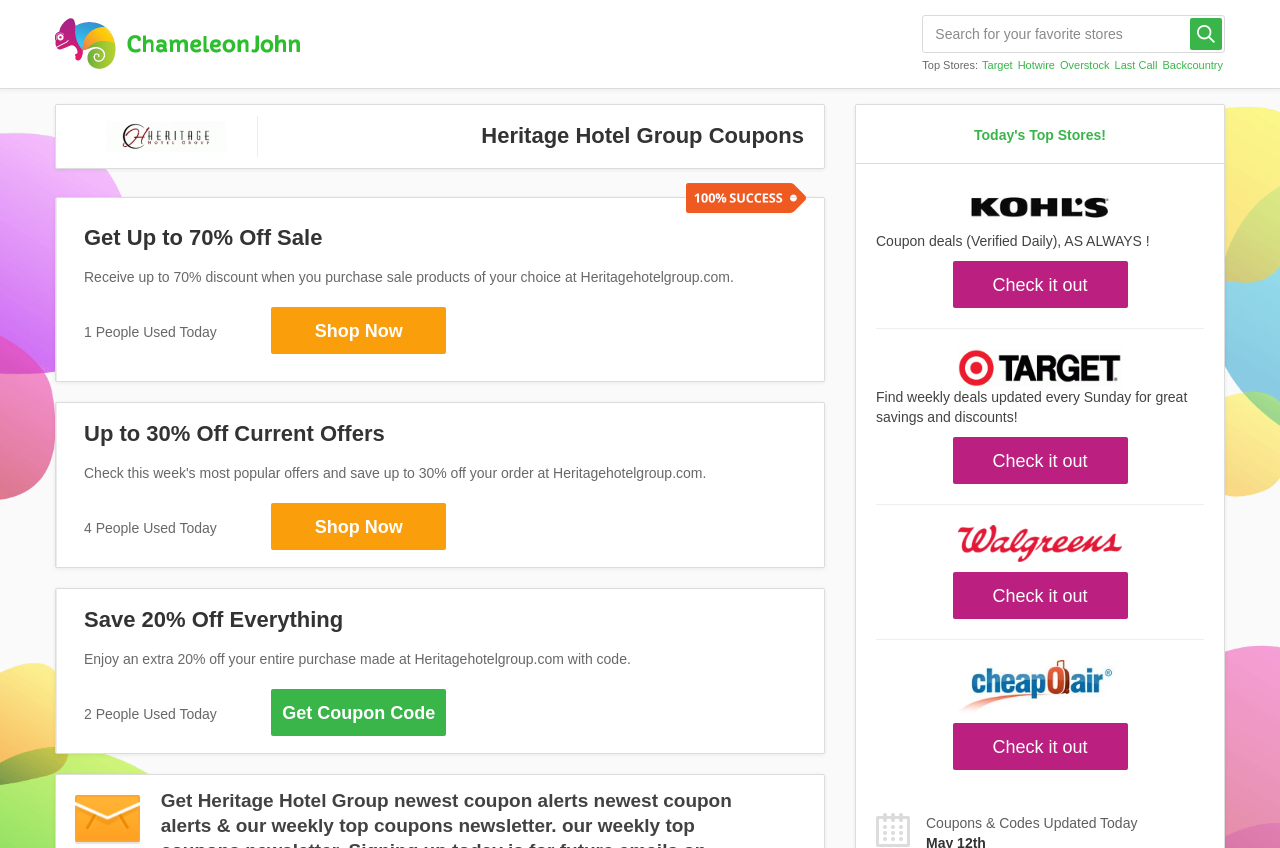Please identify the bounding box coordinates of the element's region that should be clicked to execute the following instruction: "Shop Now". The bounding box coordinates must be four float numbers between 0 and 1, i.e., [left, top, right, bottom].

[0.246, 0.378, 0.315, 0.402]